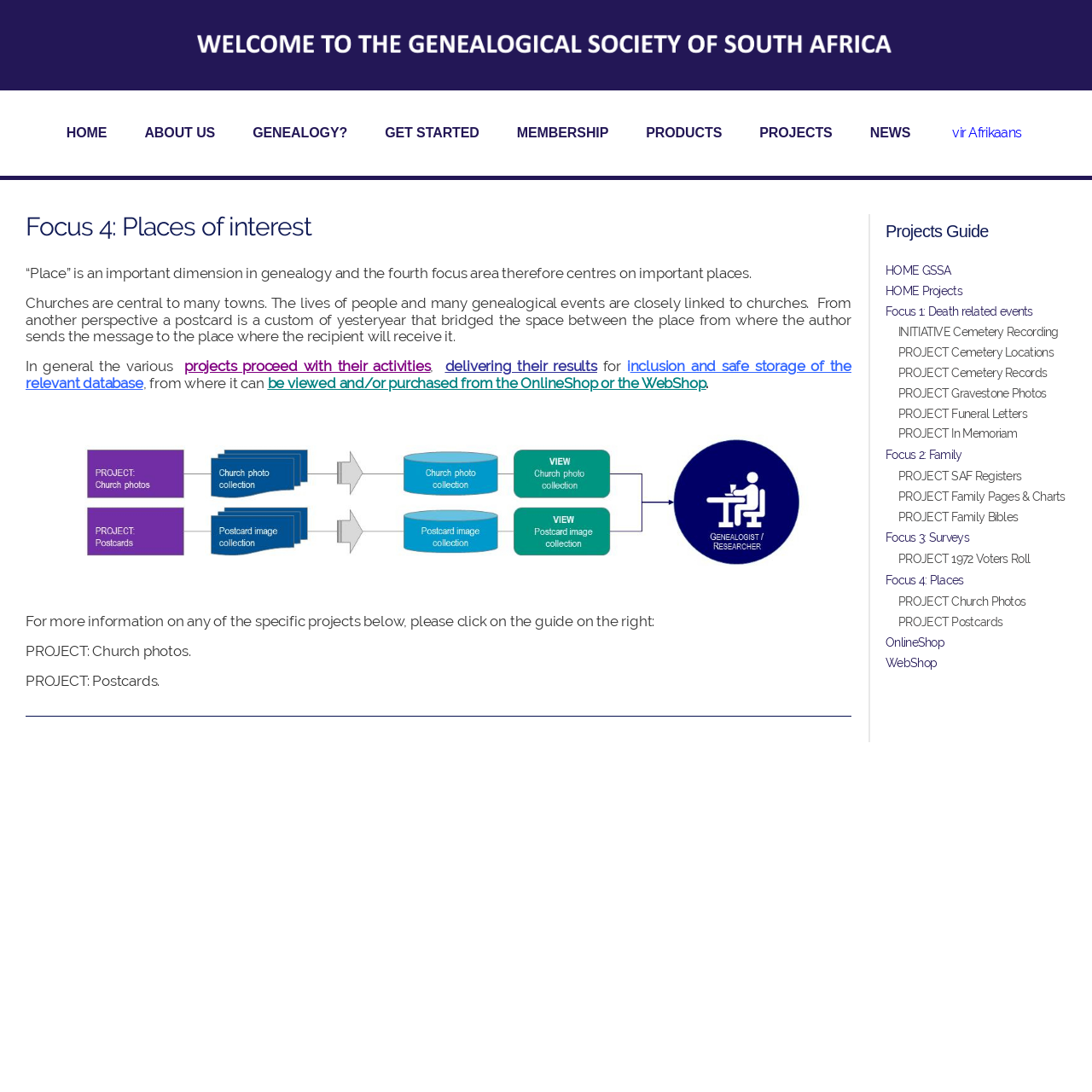Identify the bounding box coordinates of the clickable region necessary to fulfill the following instruction: "Click on the 'HOME' link". The bounding box coordinates should be four float numbers between 0 and 1, i.e., [left, top, right, bottom].

[0.061, 0.083, 0.098, 0.161]